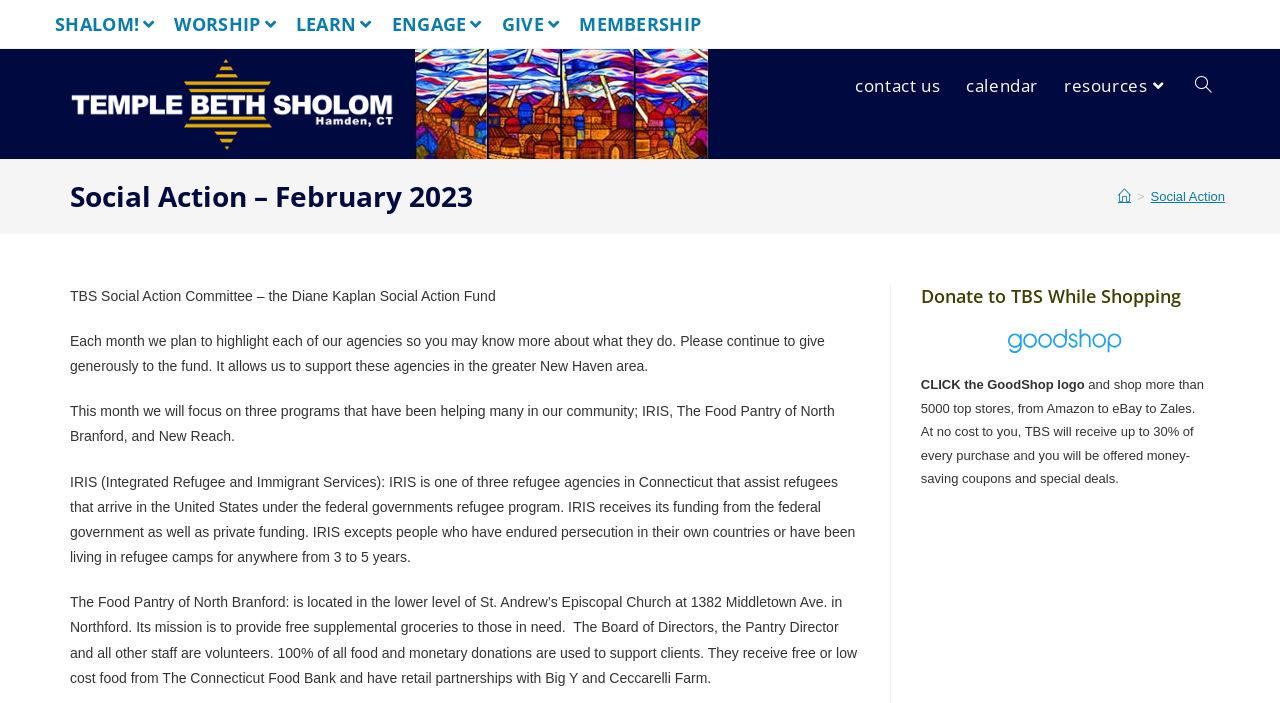Determine the bounding box for the described HTML element: "GIVE". Ensure the coordinates are four float numbers between 0 and 1 in the format [left, top, right, bottom].

[0.392, 0.011, 0.441, 0.057]